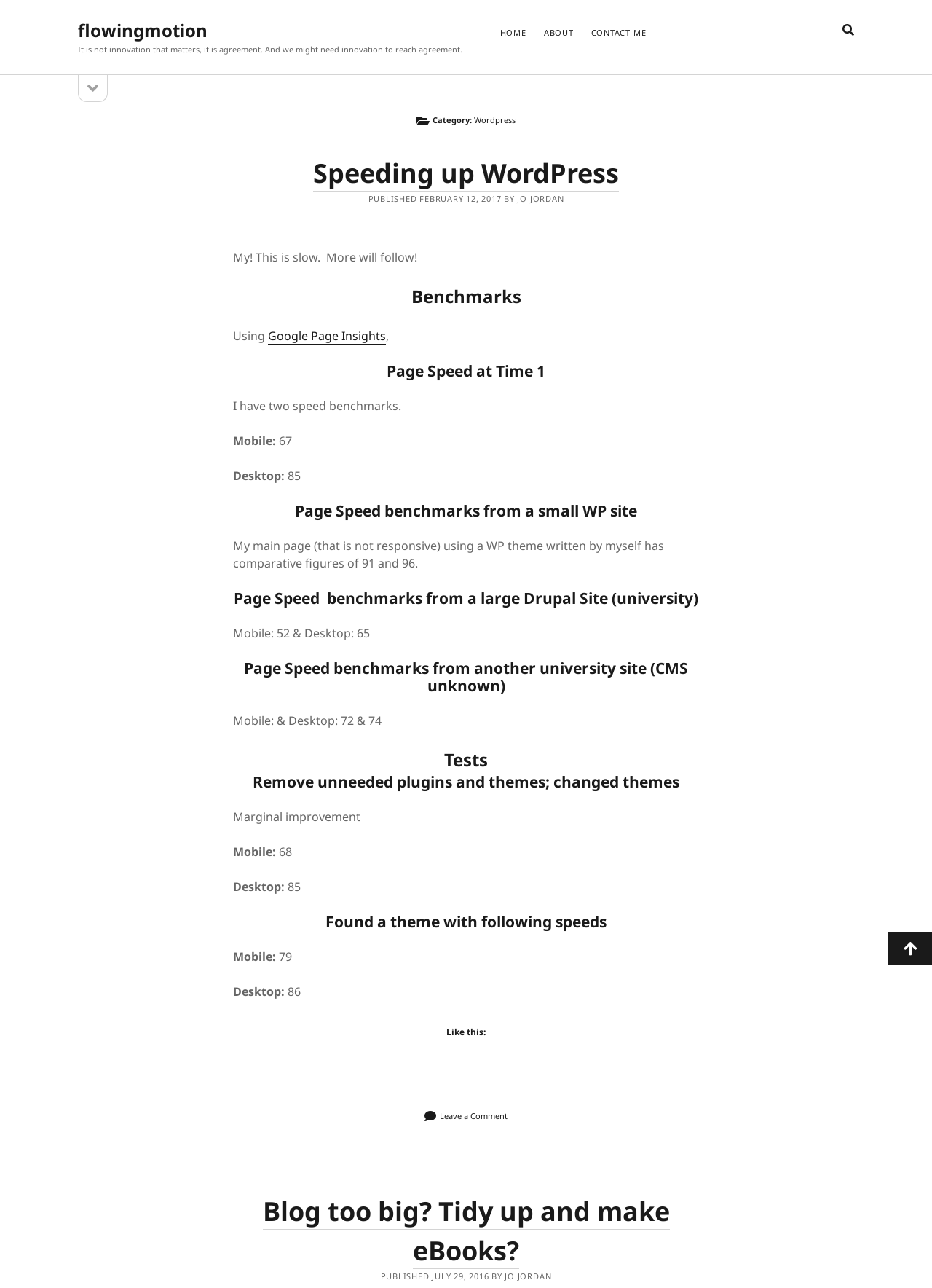Locate the bounding box of the UI element described in the following text: "Pondering participation in MOOCs".

[0.3, 0.446, 0.442, 0.455]